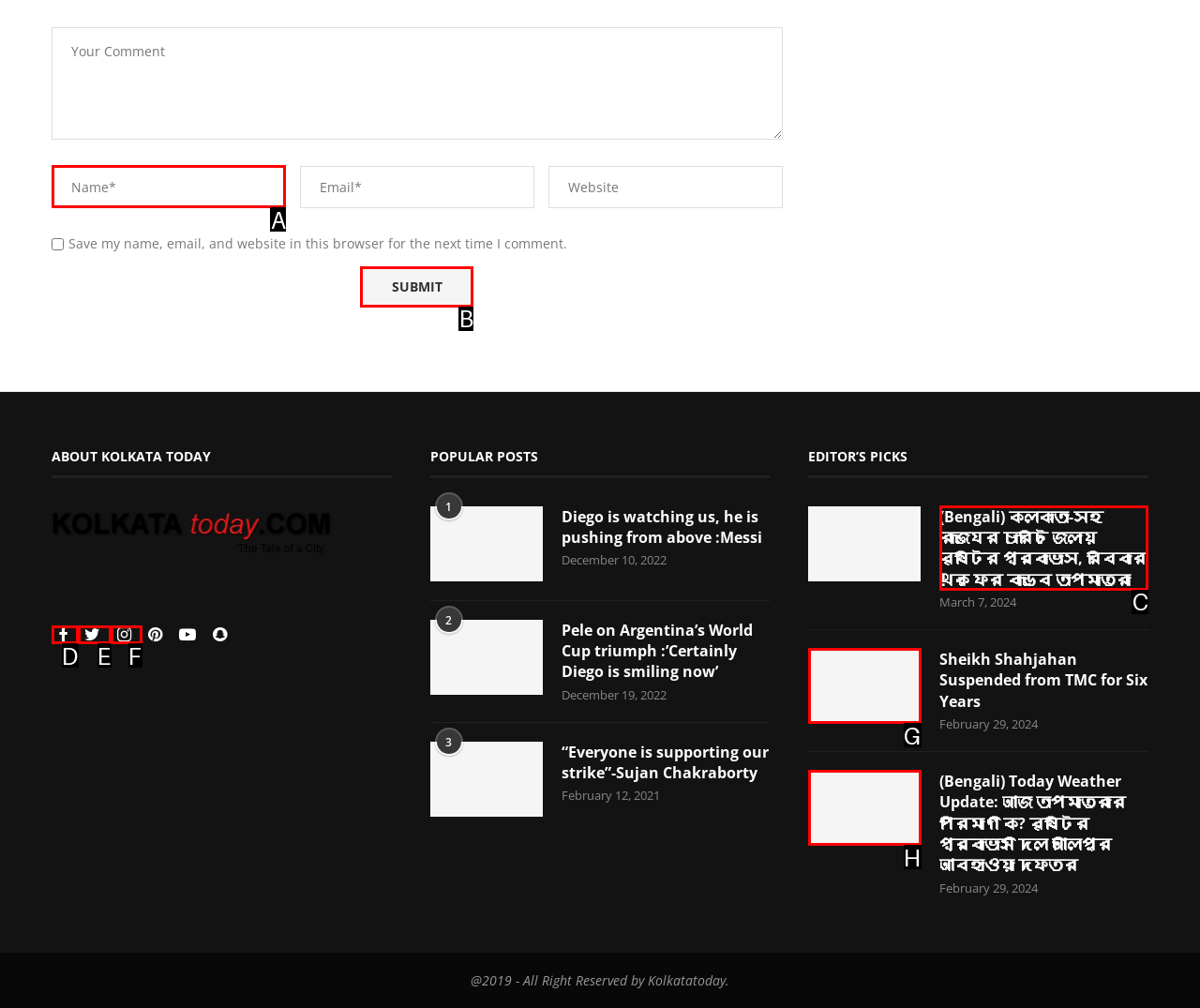From the choices given, find the HTML element that matches this description: Twitter. Answer with the letter of the selected option directly.

E